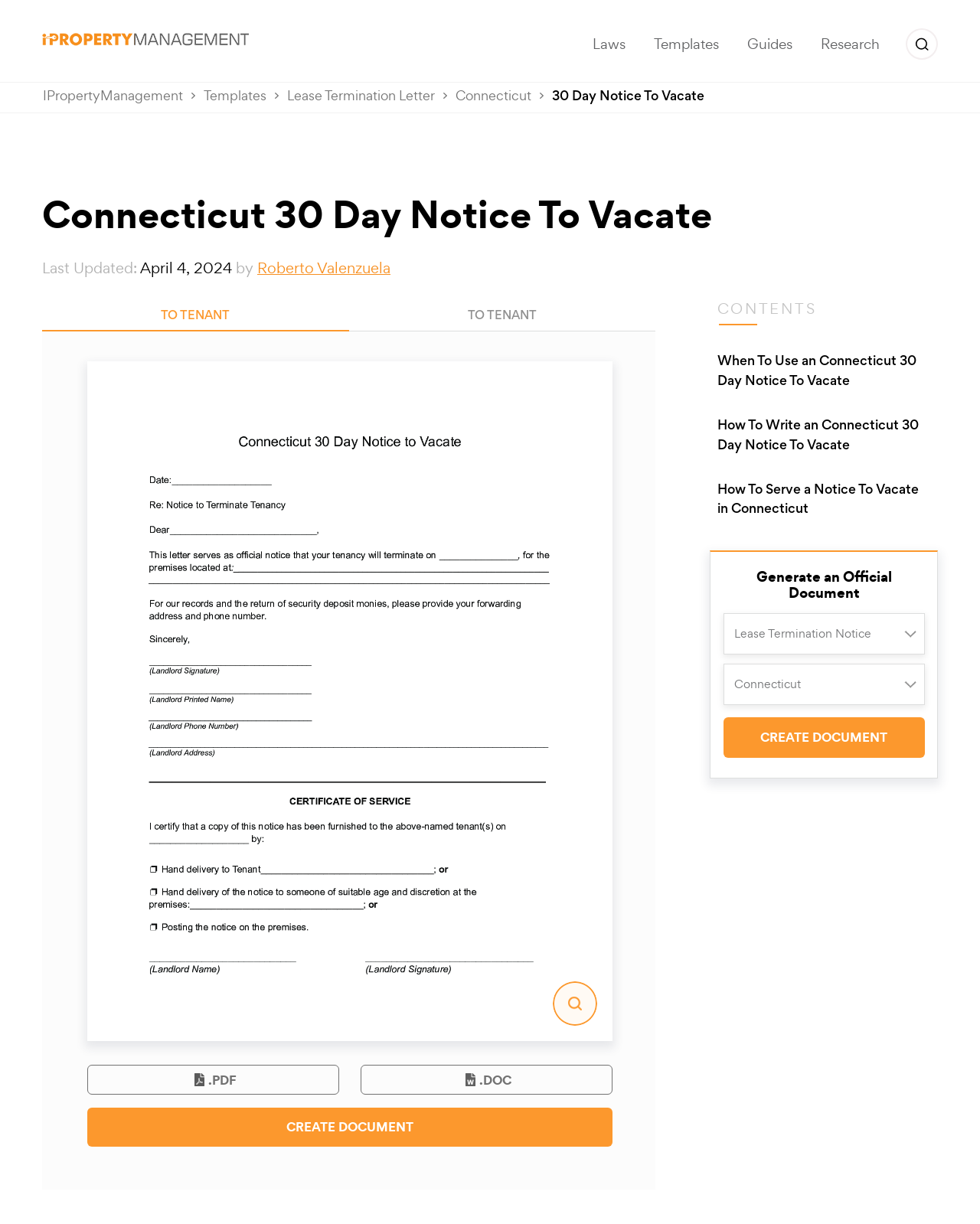Identify and generate the primary title of the webpage.

Connecticut 30 Day Notice To Vacate